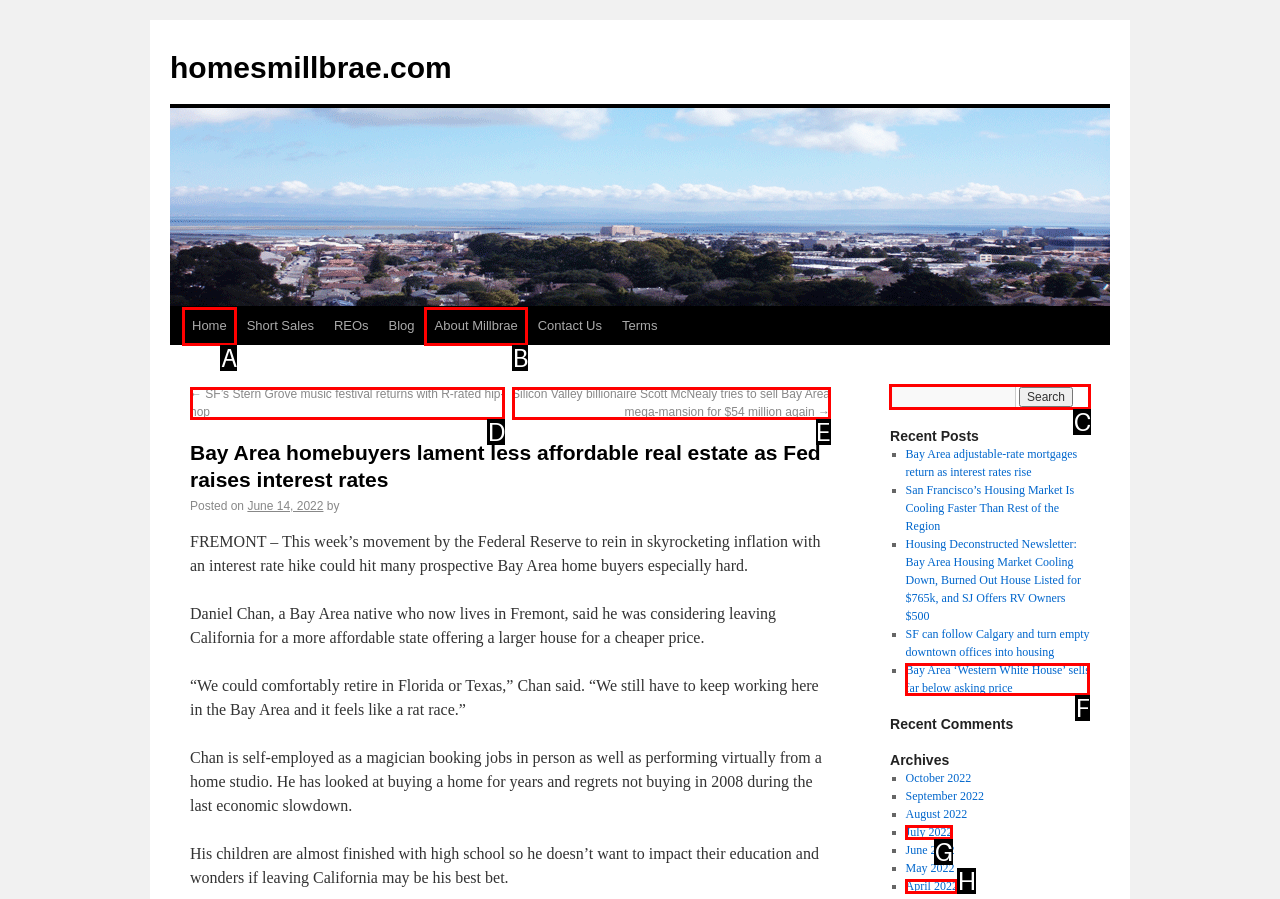Please indicate which HTML element to click in order to fulfill the following task: Search for a topic Respond with the letter of the chosen option.

C